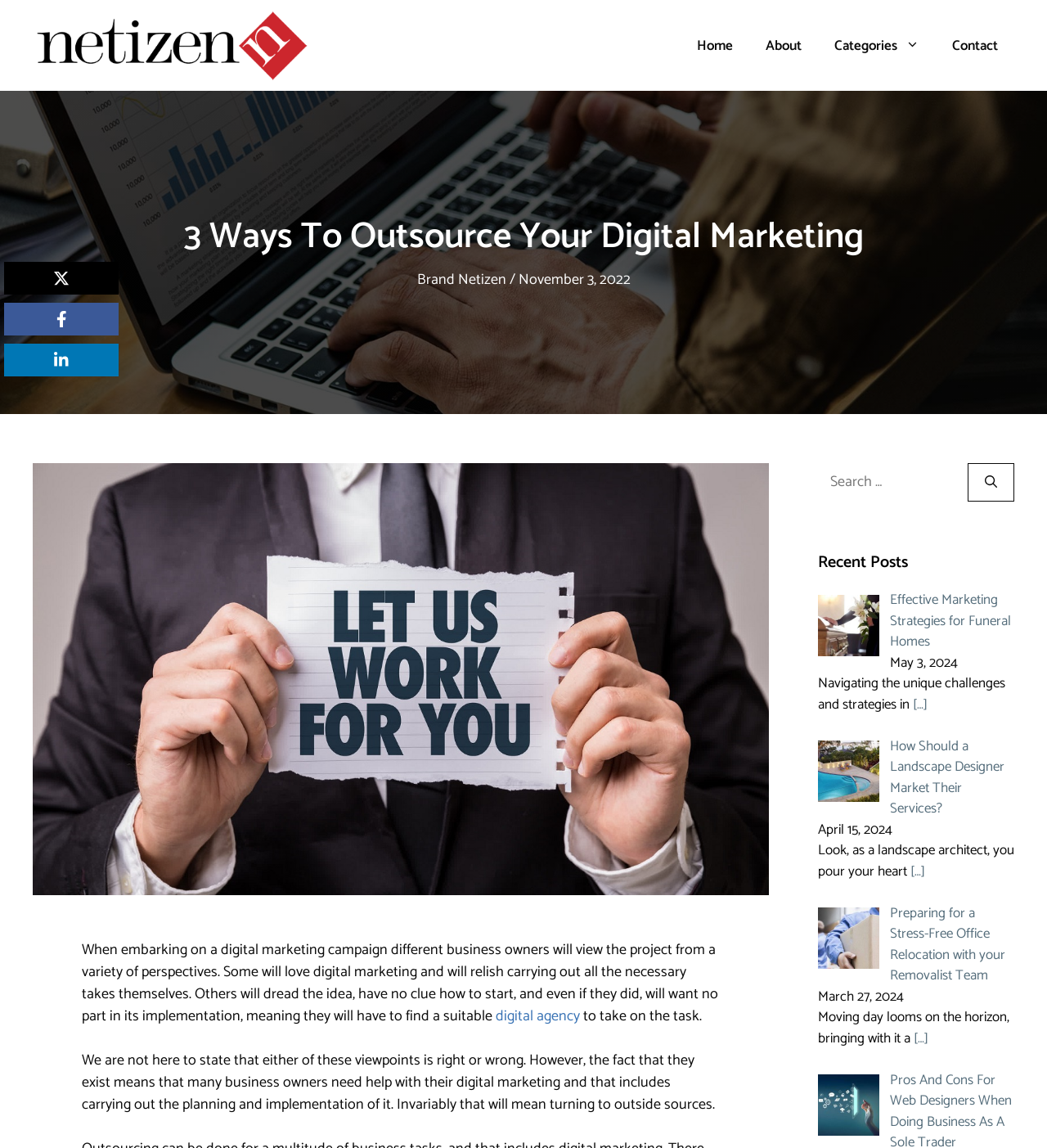What is the date of the latest article?
Please utilize the information in the image to give a detailed response to the question.

The date of the latest article can be found below the title of the article, which says 'November 3, 2022'.